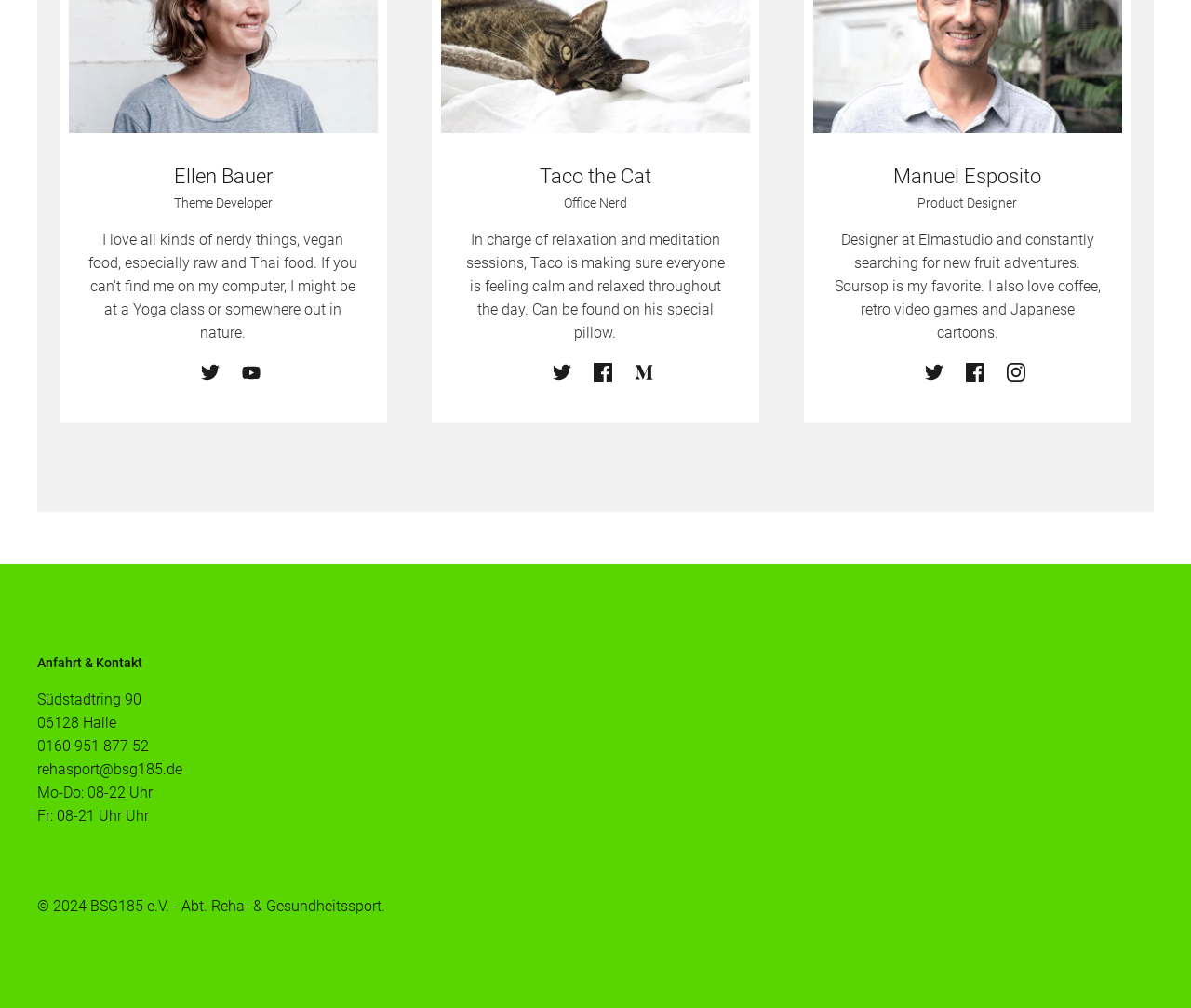Please mark the bounding box coordinates of the area that should be clicked to carry out the instruction: "Check Manuel Esposito's Instagram".

[0.831, 0.359, 0.862, 0.377]